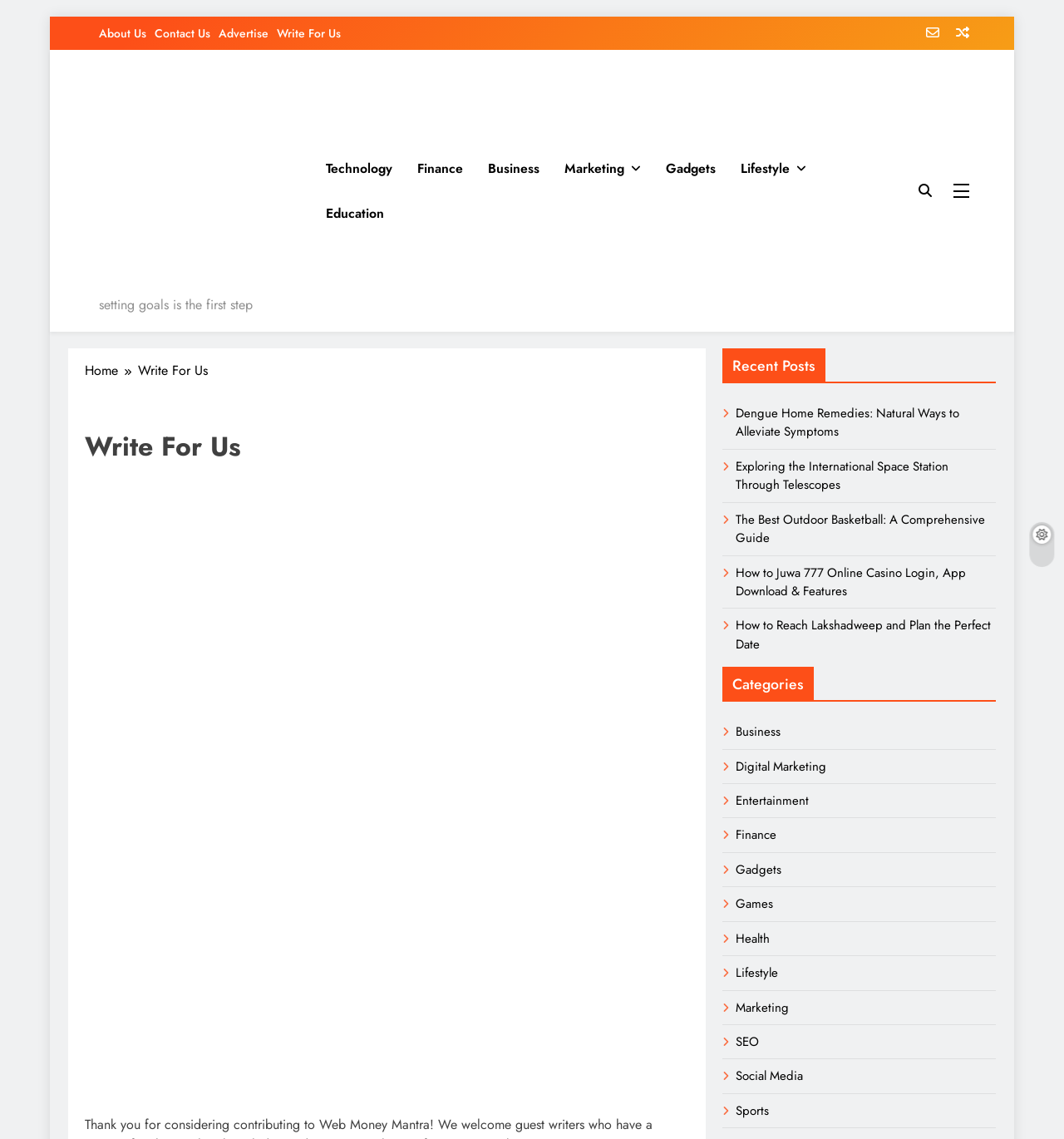Respond with a single word or short phrase to the following question: 
What is the purpose of the website?

To provide valuable insights and resources